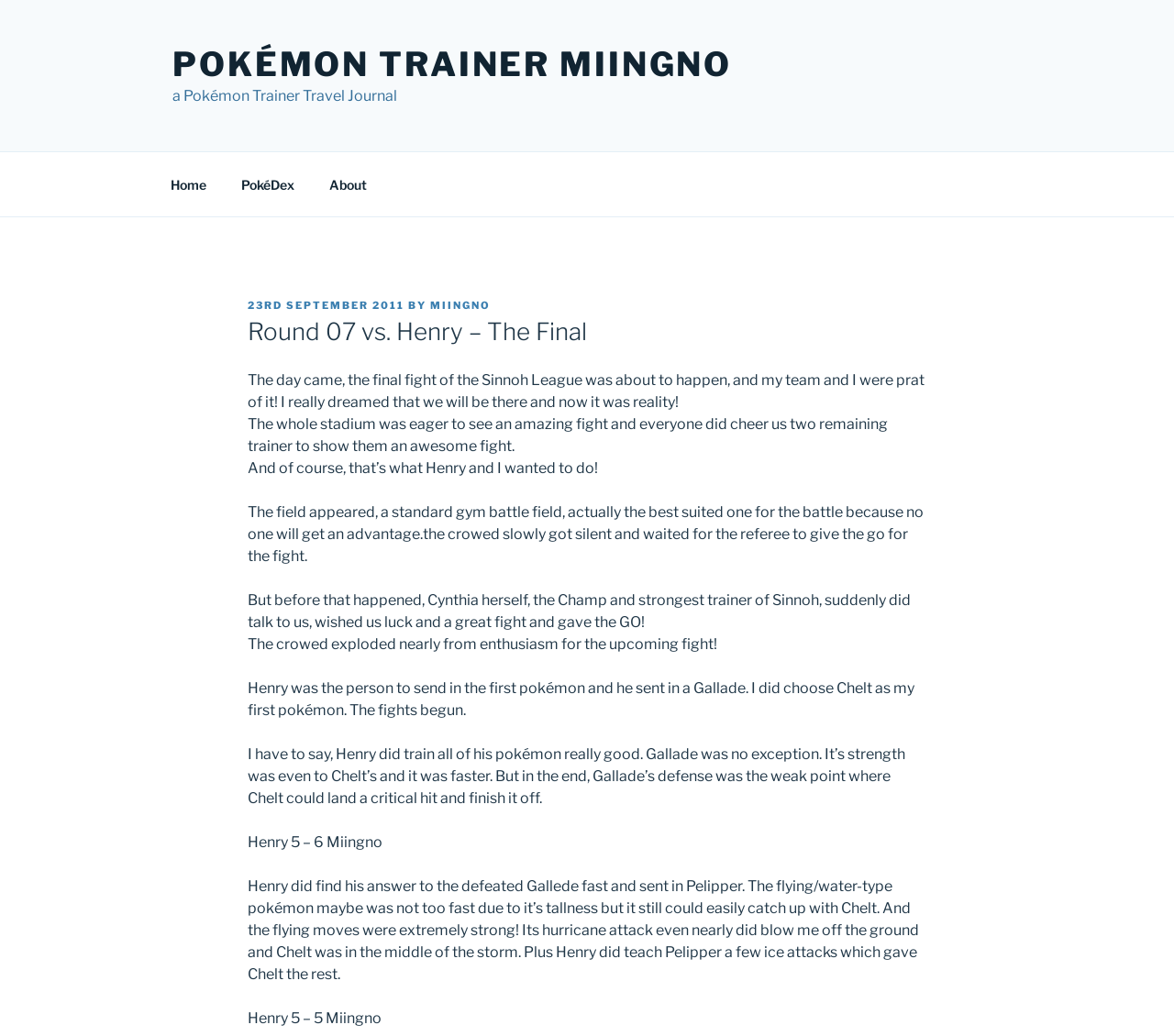What is the current score in the battle?
Examine the image and provide an in-depth answer to the question.

The current score is mentioned in the text as 'Henry 5 – 5 Miingno' which is the result of the battle between Henry and Miingno.